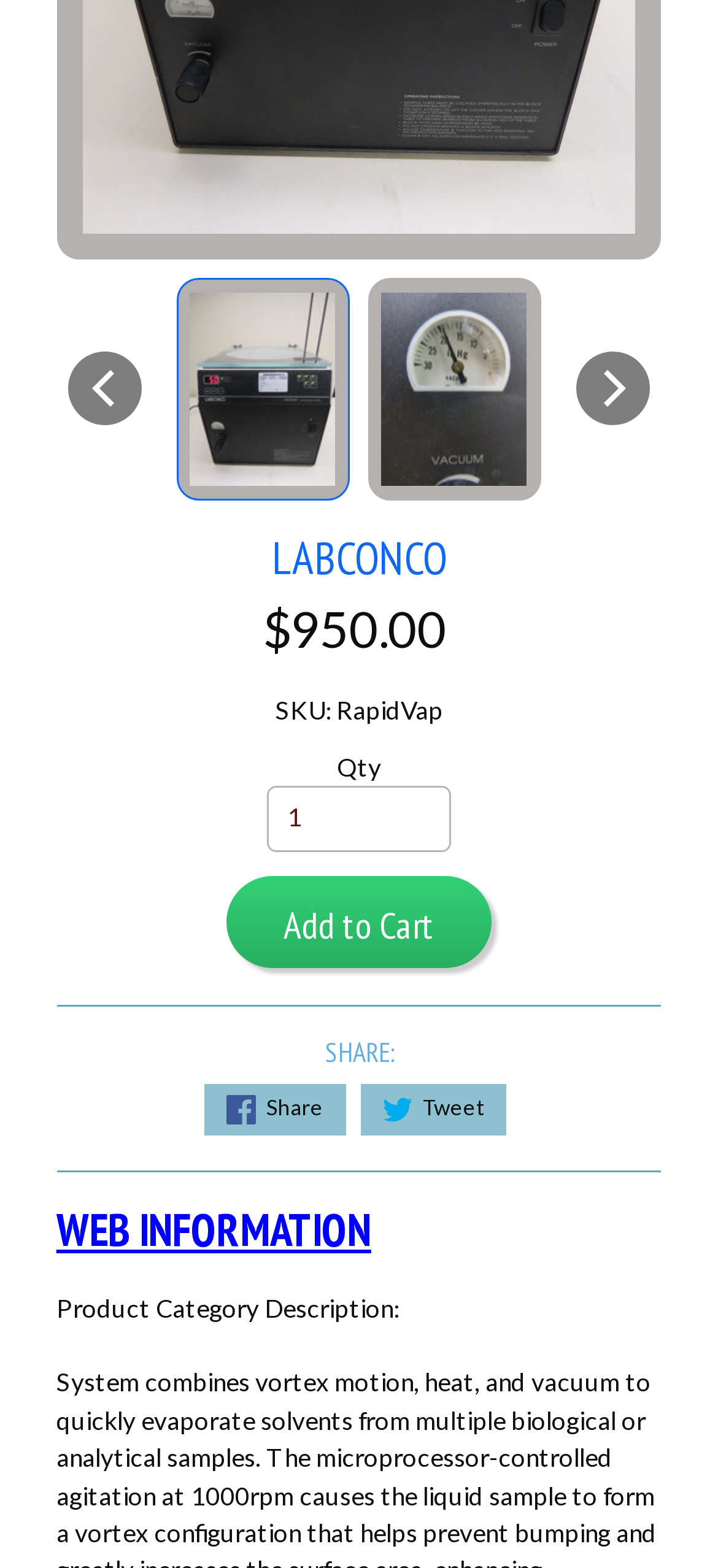Based on the image, please elaborate on the answer to the following question:
What is the name of the product?

The name of the product is mentioned on the webpage as a link element with the text 'Labconco RapidVap Vacuum Solvent Evaporation System - vortex motion, heat, and vacuum'.